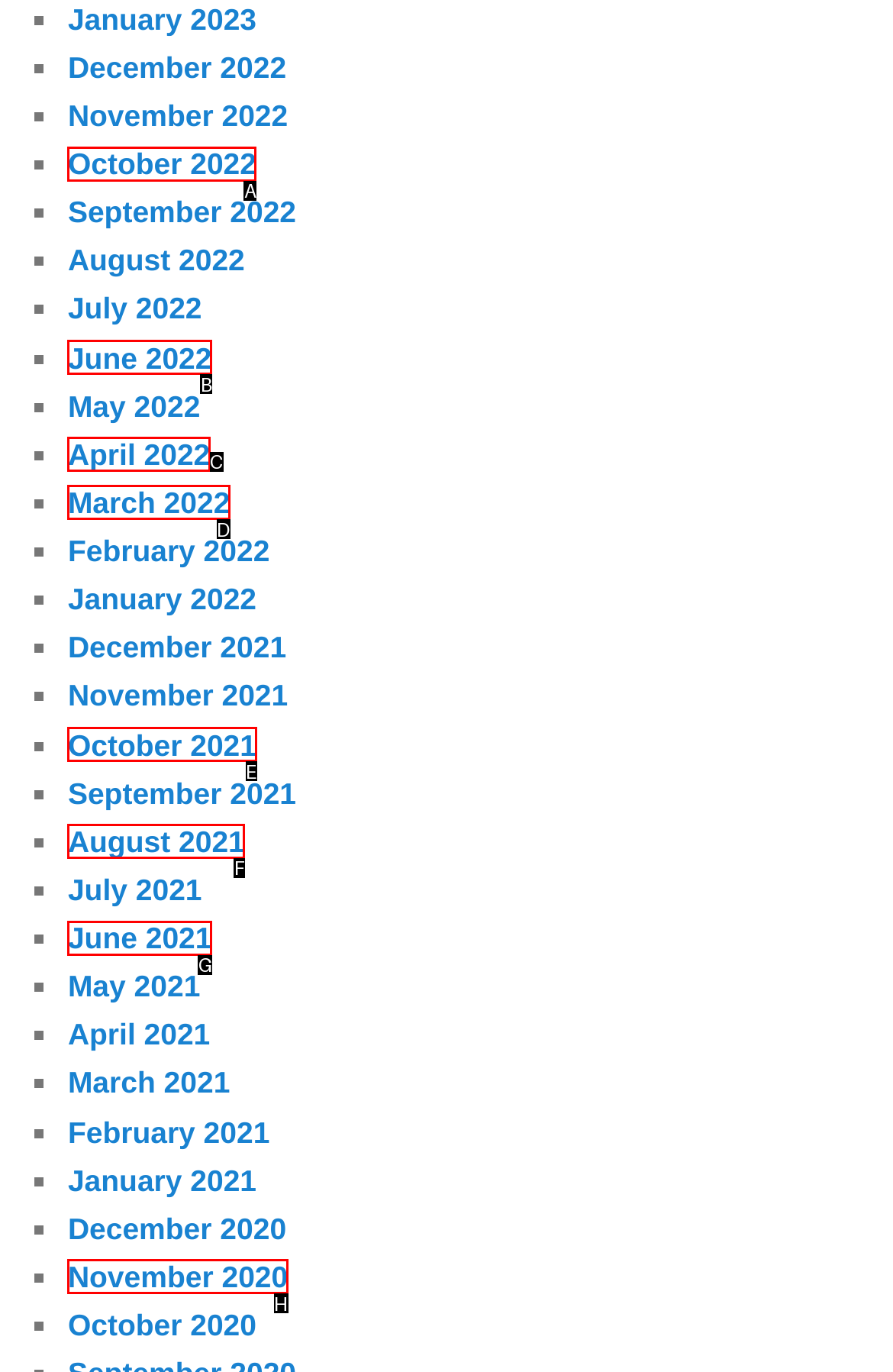Please indicate which HTML element to click in order to fulfill the following task: Select October 2022 Respond with the letter of the chosen option.

A